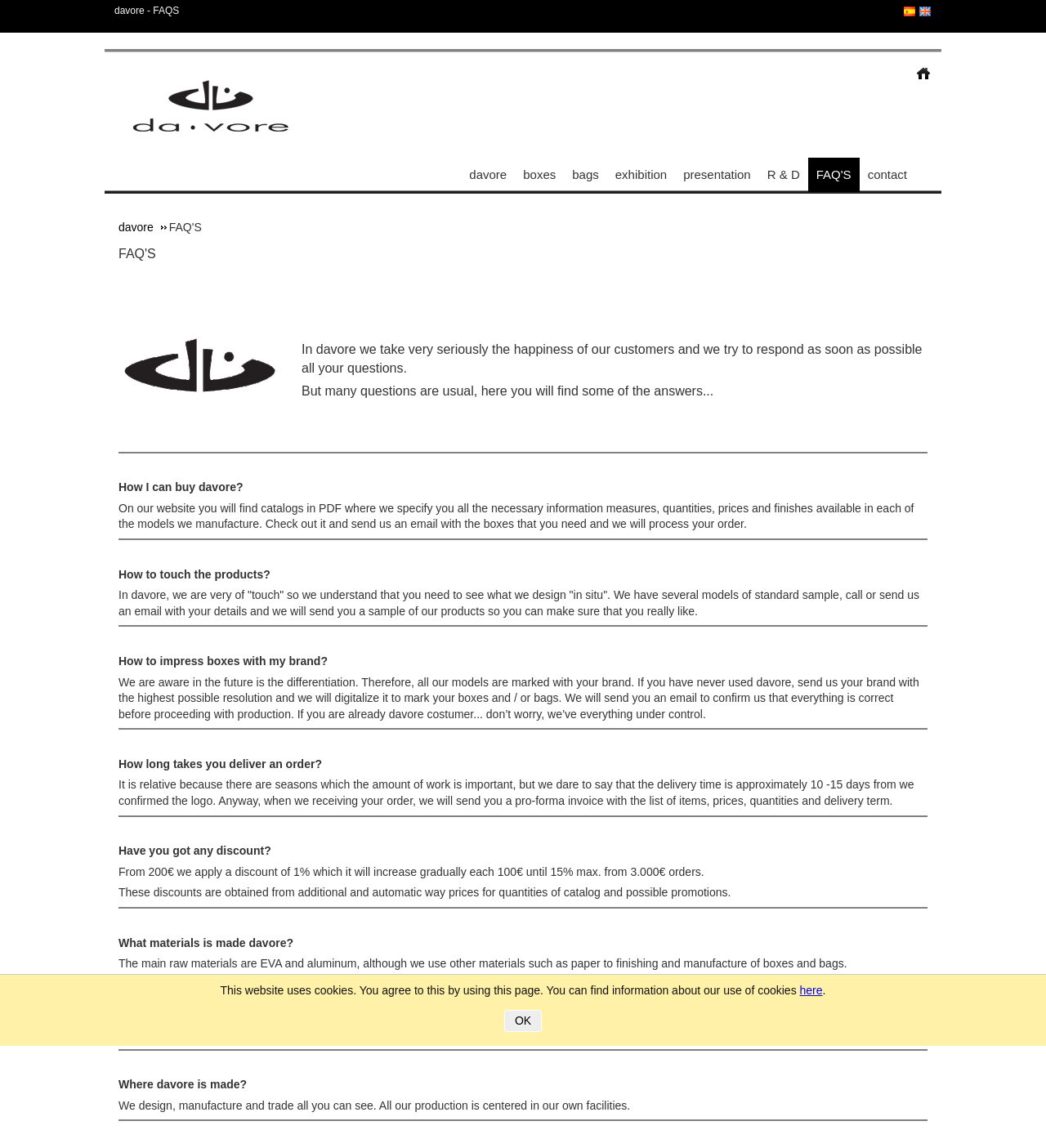Please locate the bounding box coordinates of the element's region that needs to be clicked to follow the instruction: "Go to Home". The bounding box coordinates should be provided as four float numbers between 0 and 1, i.e., [left, top, right, bottom].

[0.875, 0.054, 0.891, 0.069]